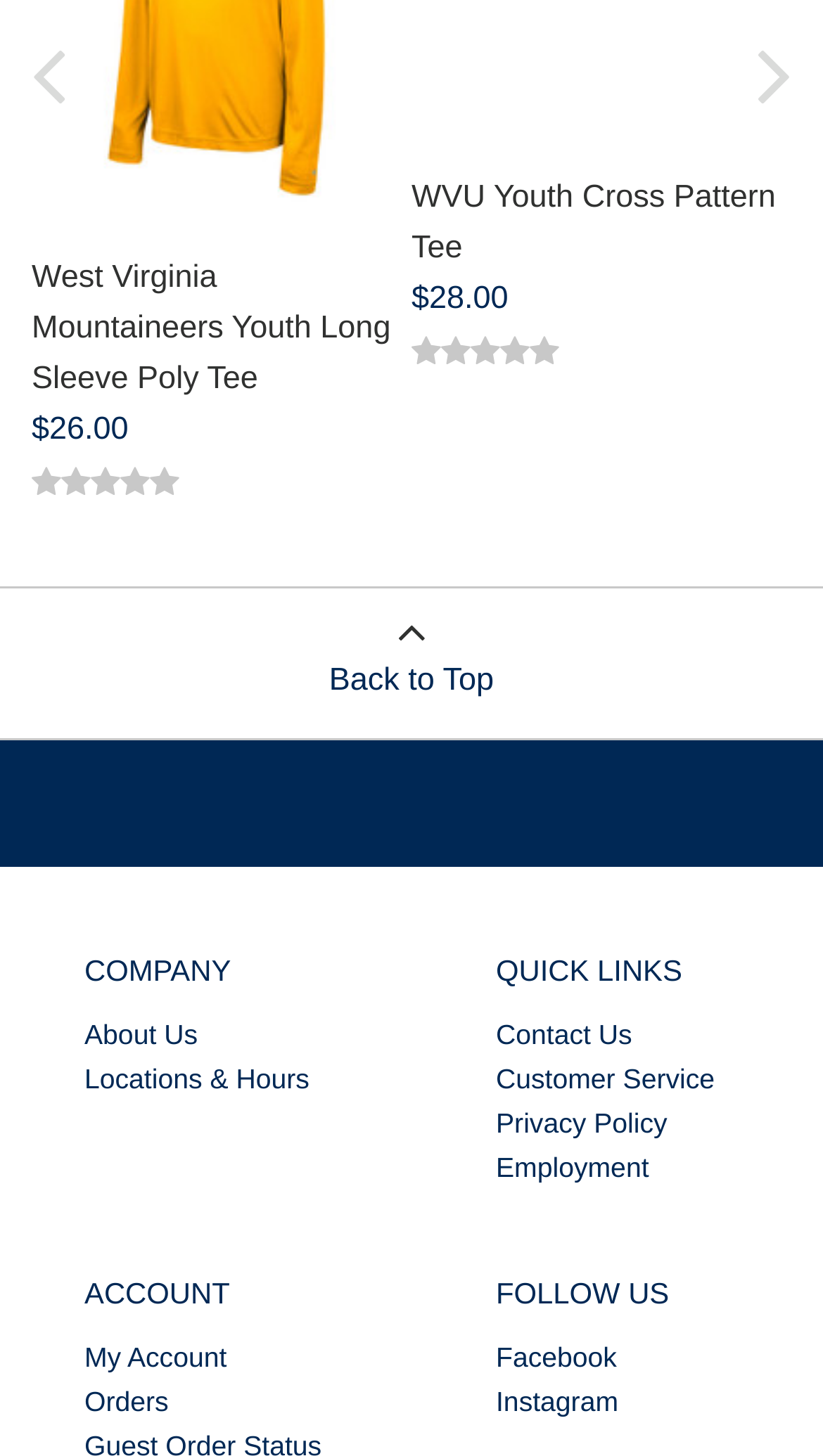Please identify the bounding box coordinates of the area I need to click to accomplish the following instruction: "View West Virginia Mountaineers Youth Long Sleeve Poly Tee".

[0.038, 0.179, 0.475, 0.273]